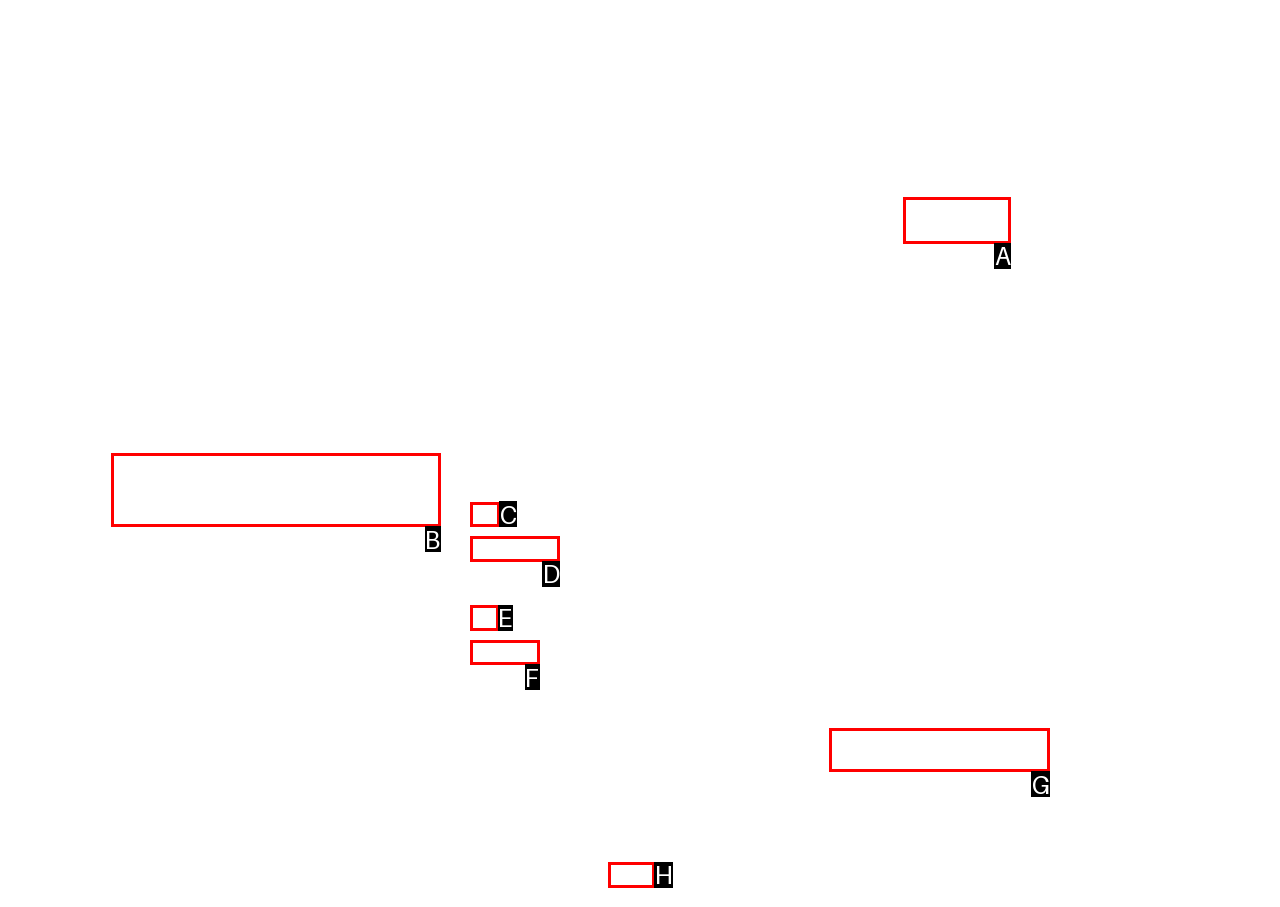Decide which UI element to click to accomplish the task: Enter email address
Respond with the corresponding option letter.

G